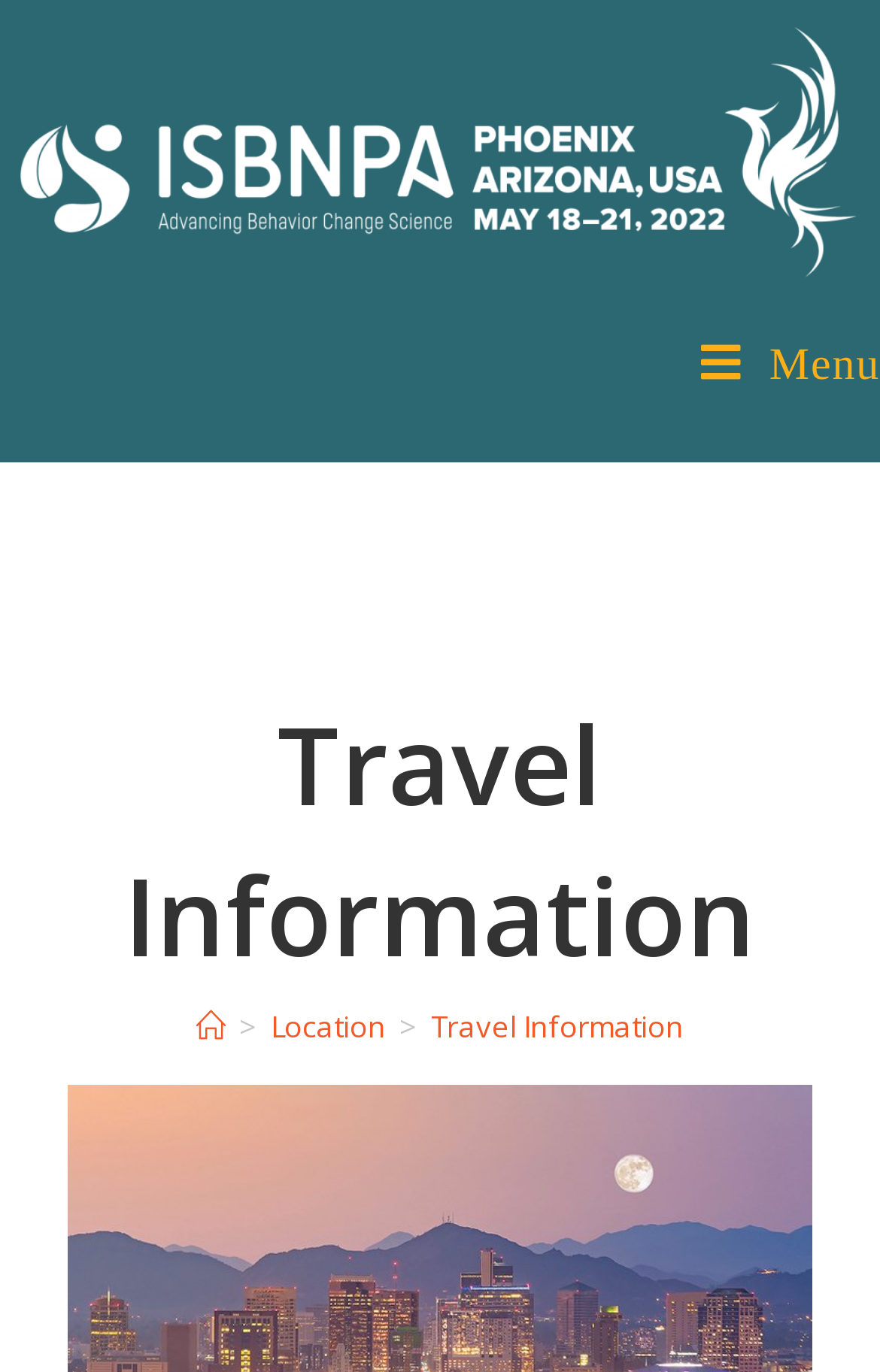Provide a comprehensive caption for the webpage.

The webpage is about travel information for ISBNPA 2022. At the top-left corner, there is a logo image with the text "ISBNPA 2022" next to it, which is also a clickable link. Below this logo, there is a horizontal menu bar with a "Mobile Menu" link at the top-right corner.

The main content area is divided into two sections. The top section has a heading "Travel Information" and a breadcrumbs navigation menu below it. The breadcrumbs menu shows the navigation path, starting from "Home" followed by a ">" symbol, then "Location", and finally "Travel Information", which is the current page.

There are no other images or text content on the page besides the logo, menu, and breadcrumbs navigation. The overall structure of the page is simple and easy to navigate.